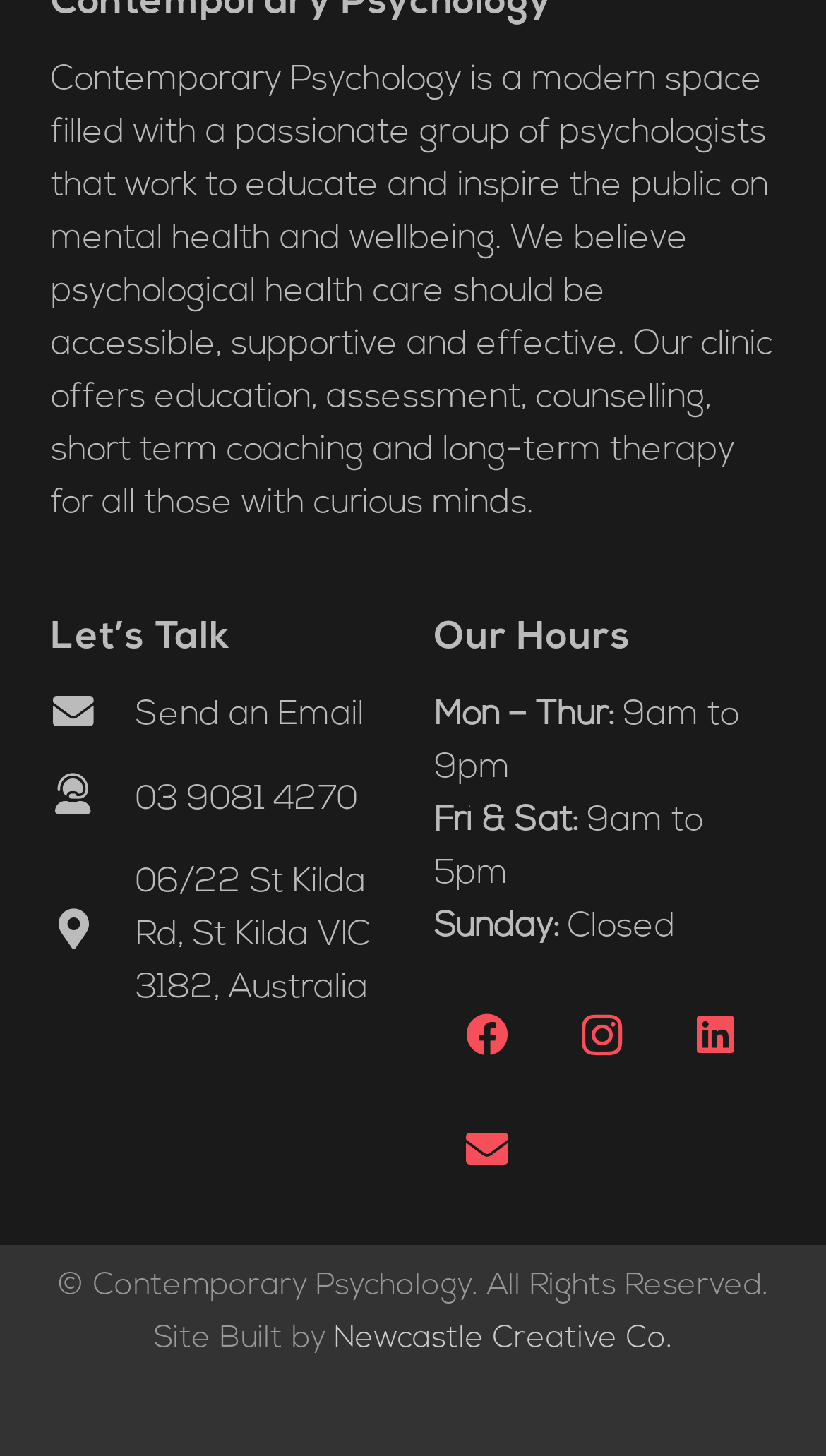Please specify the coordinates of the bounding box for the element that should be clicked to carry out this instruction: "Check the clinic's hours". The coordinates must be four float numbers between 0 and 1, formatted as [left, top, right, bottom].

[0.526, 0.423, 0.938, 0.455]